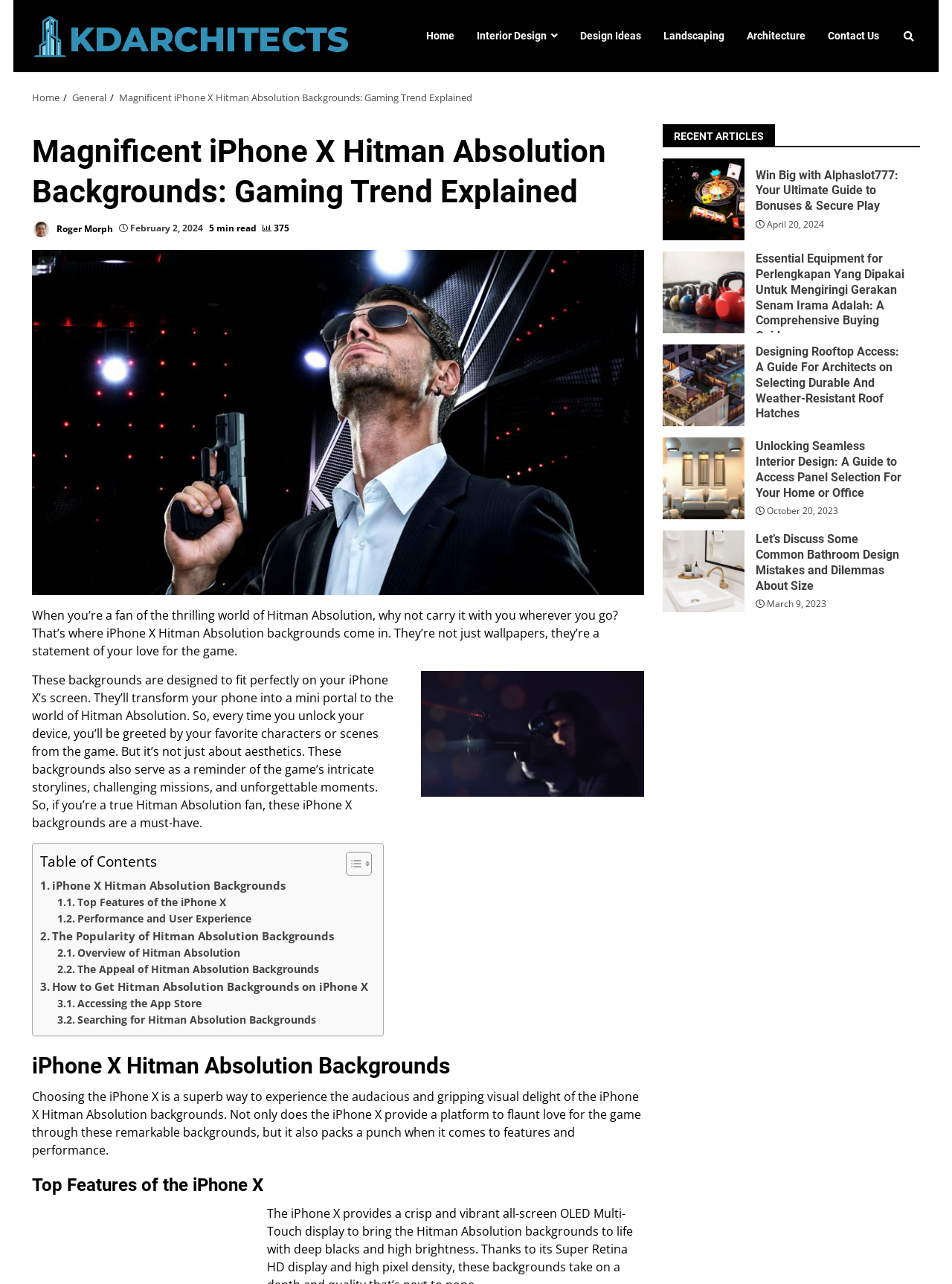For the following element description, predict the bounding box coordinates in the format (top-left x, top-left y, bottom-right x, bottom-right y). All values should be floating point numbers between 0 and 1. Description: iPhone X Hitman Absolution Backgrounds

[0.042, 0.682, 0.3, 0.696]